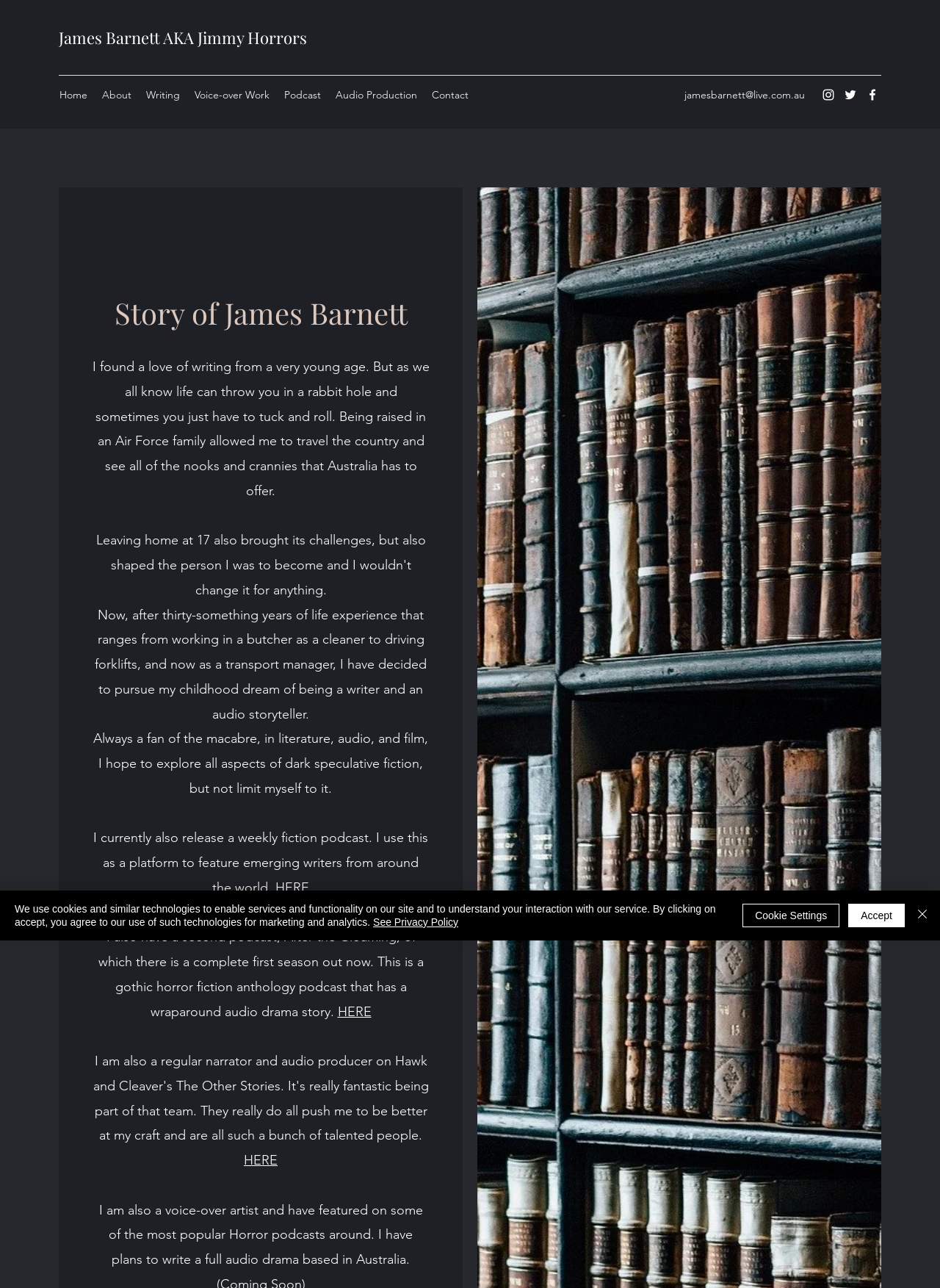What is the profession of James Barnett?
Using the image as a reference, answer the question in detail.

Based on the webpage content, James Barnett is a writer and an audio storyteller, as mentioned in the text 'I have decided to pursue my childhood dream of being a writer and an audio storyteller.'